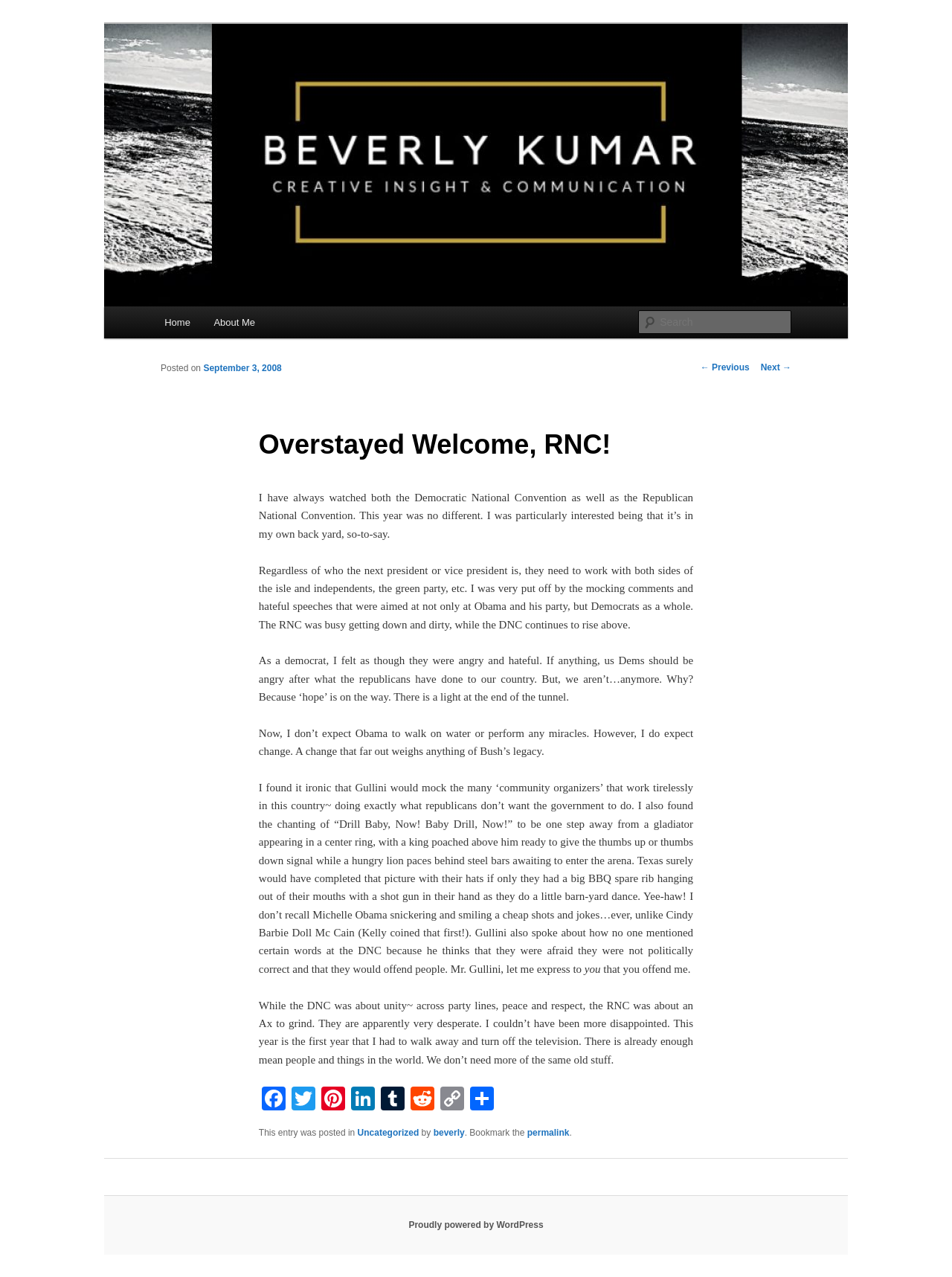What is the purpose of the 'Search' textbox?
Carefully analyze the image and provide a detailed answer to the question.

The purpose of the 'Search' textbox can be inferred from its location and label, which suggests that it is intended for users to search for specific content within the website.